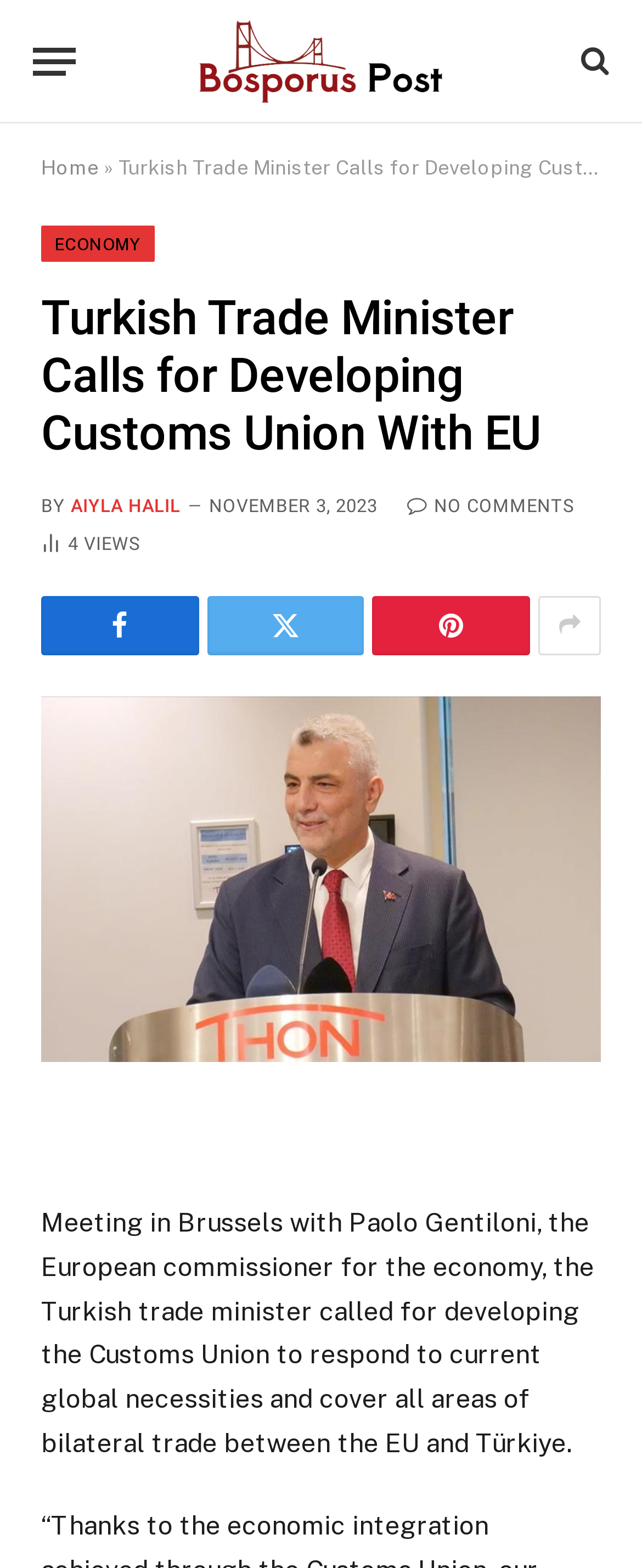What is the topic of the article?
Look at the image and respond with a one-word or short phrase answer.

Economy